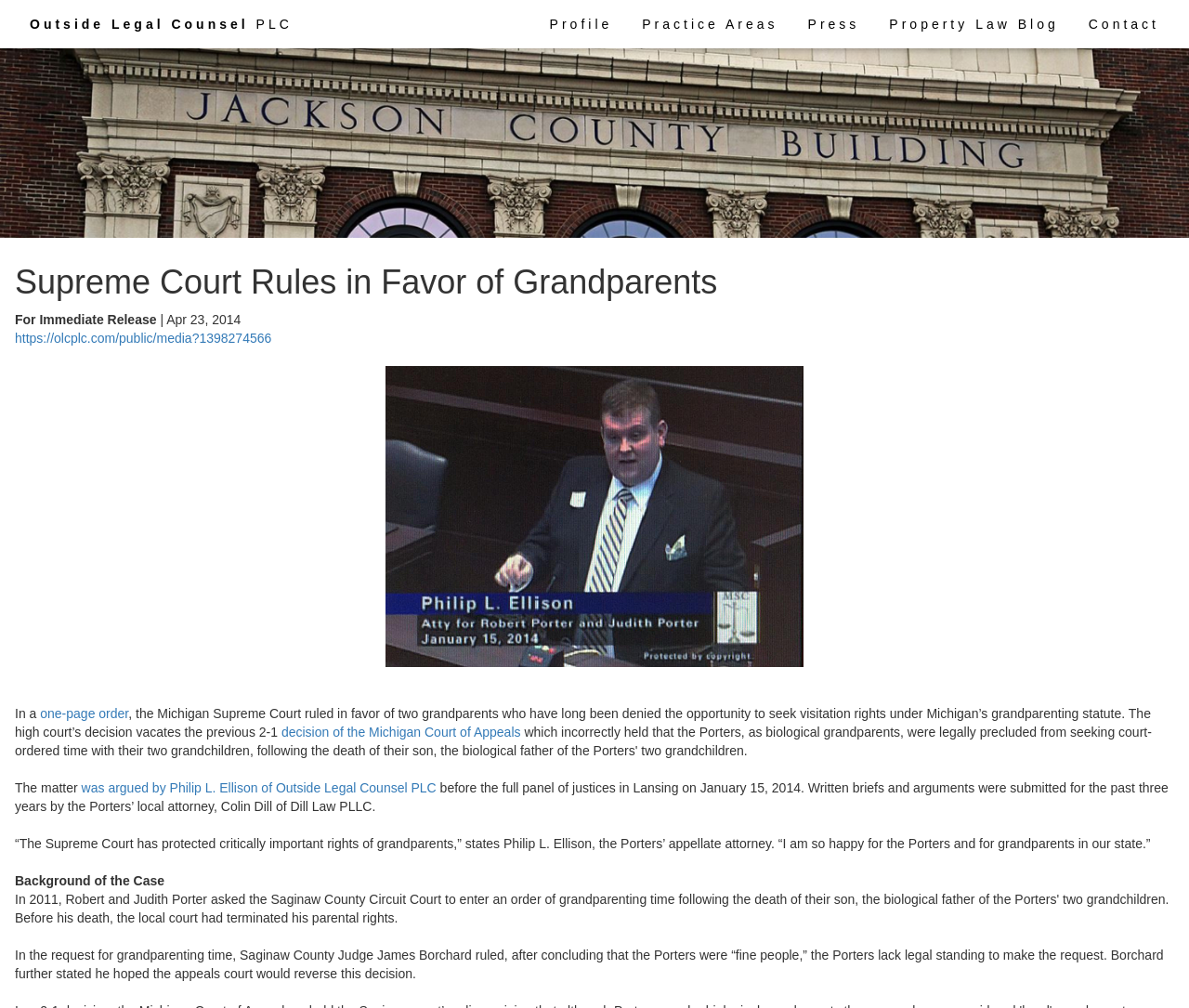Please find and report the bounding box coordinates of the element to click in order to perform the following action: "Read the one-page order". The coordinates should be expressed as four float numbers between 0 and 1, in the format [left, top, right, bottom].

[0.034, 0.7, 0.108, 0.715]